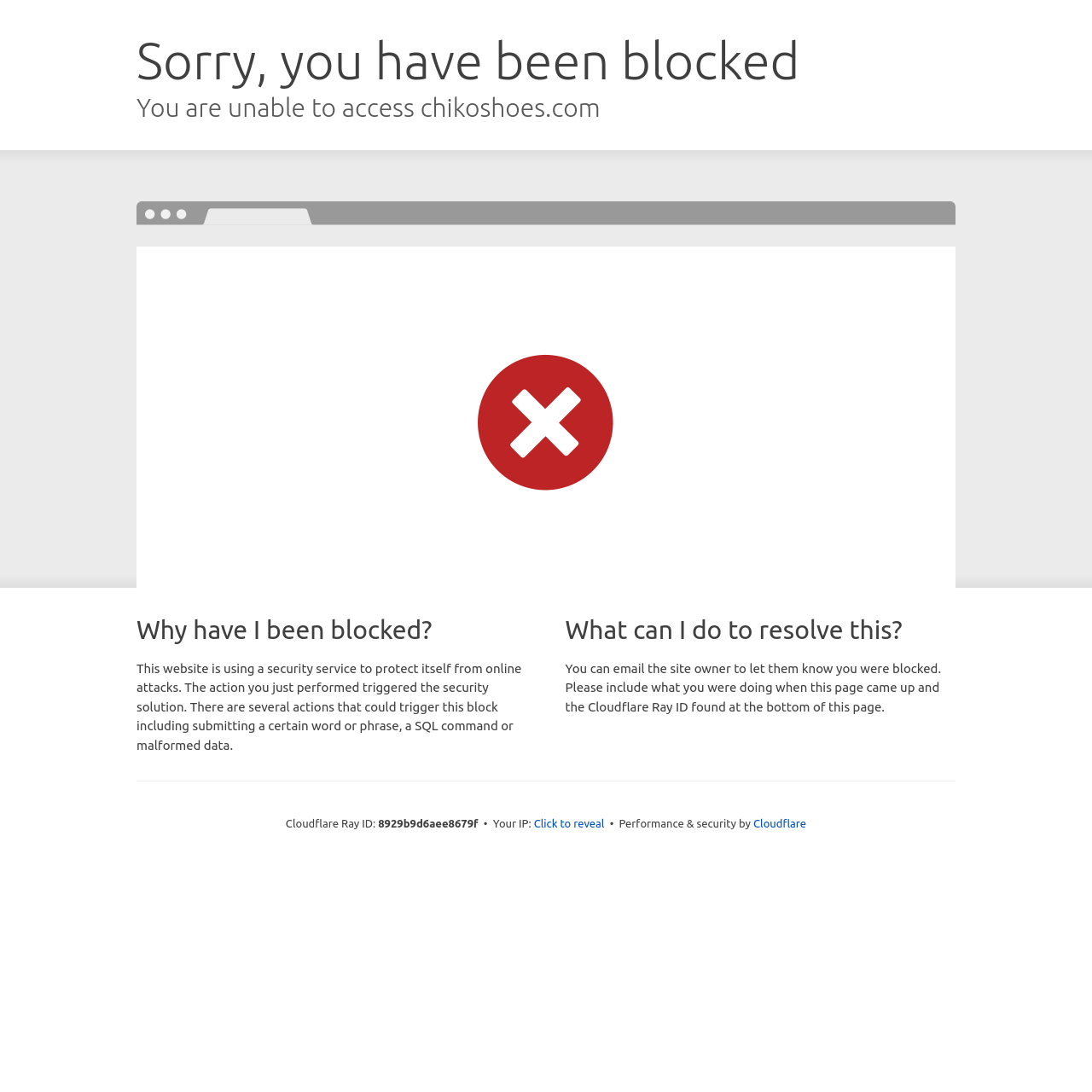Utilize the details in the image to thoroughly answer the following question: What can be done to resolve this block?

According to the static text 'You can email the site owner to let them know you were blocked. Please include what you were doing when this page came up and the Cloudflare Ray ID found at the bottom of this page.', emailing the site owner is a possible solution to resolve the block.